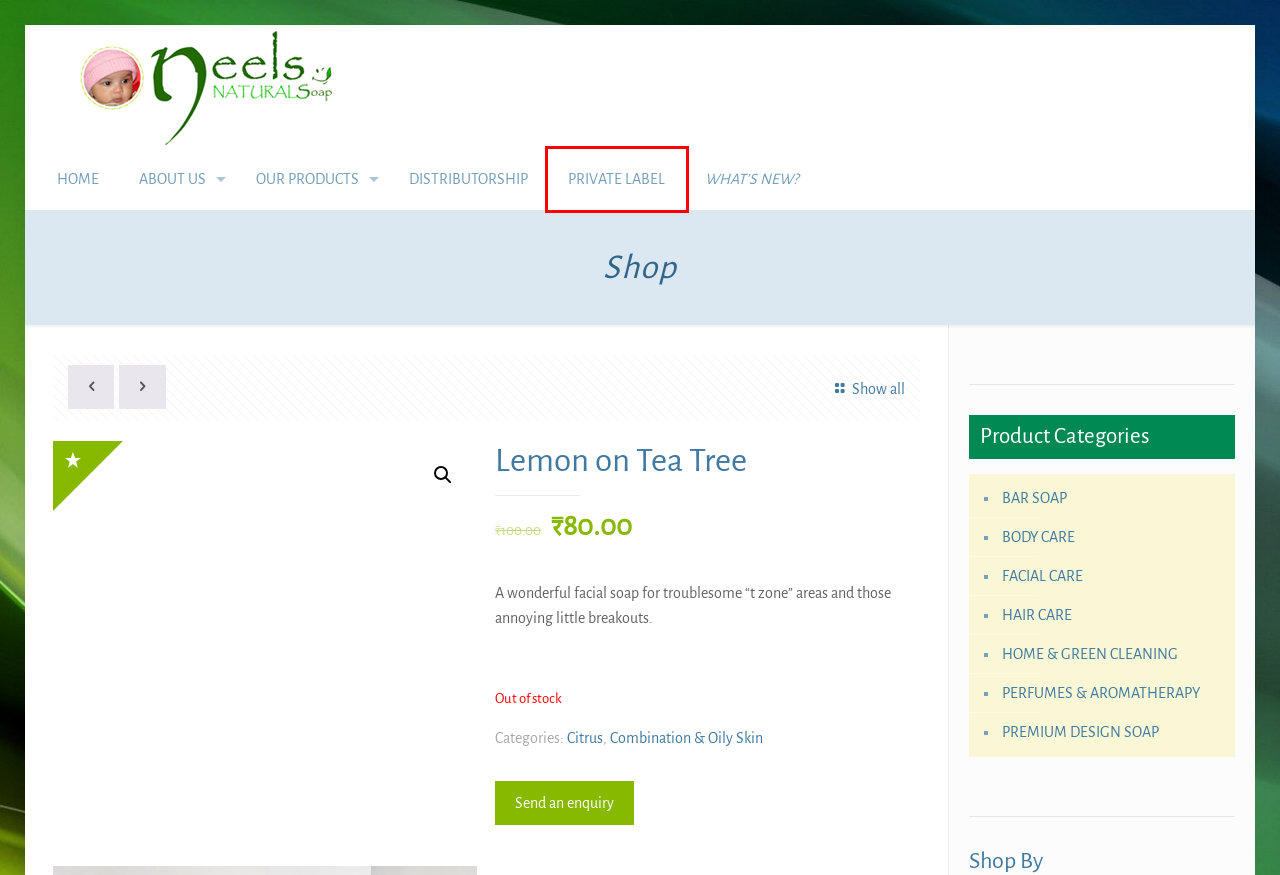Analyze the screenshot of a webpage that features a red rectangle bounding box. Pick the webpage description that best matches the new webpage you would see after clicking on the element within the red bounding box. Here are the candidates:
A. PERFUMES & AROMATHERAPY | Neels Natural Soap
B. Neels Natural Soap in India| Best Soaps in India
C. BODY CARE | Neels Natural Soap
D. Combination & Oily Skin | Neels Natural Soap
E. HAIR CARE | Neels Natural Soap
F. Citrus | Neels Natural Soap
G. Natural Soaps for Oily Skin | Natural Soaps for Dry Skin
H. BAR SOAP | Neels Natural Soap

G